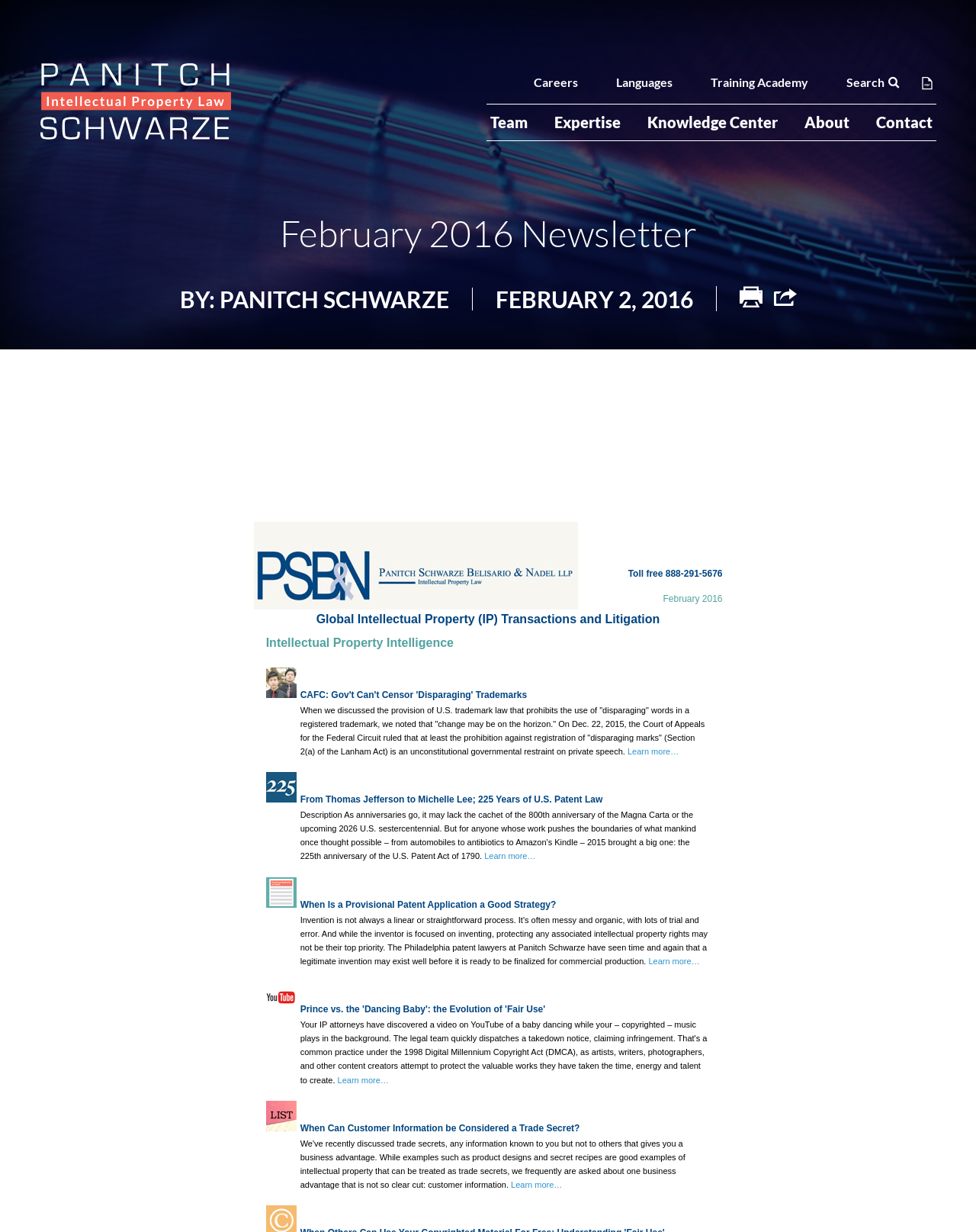Given the description of the UI element: "French", predict the bounding box coordinates in the form of [left, top, right, bottom], with each value being a float between 0 and 1.

[0.622, 0.102, 0.714, 0.125]